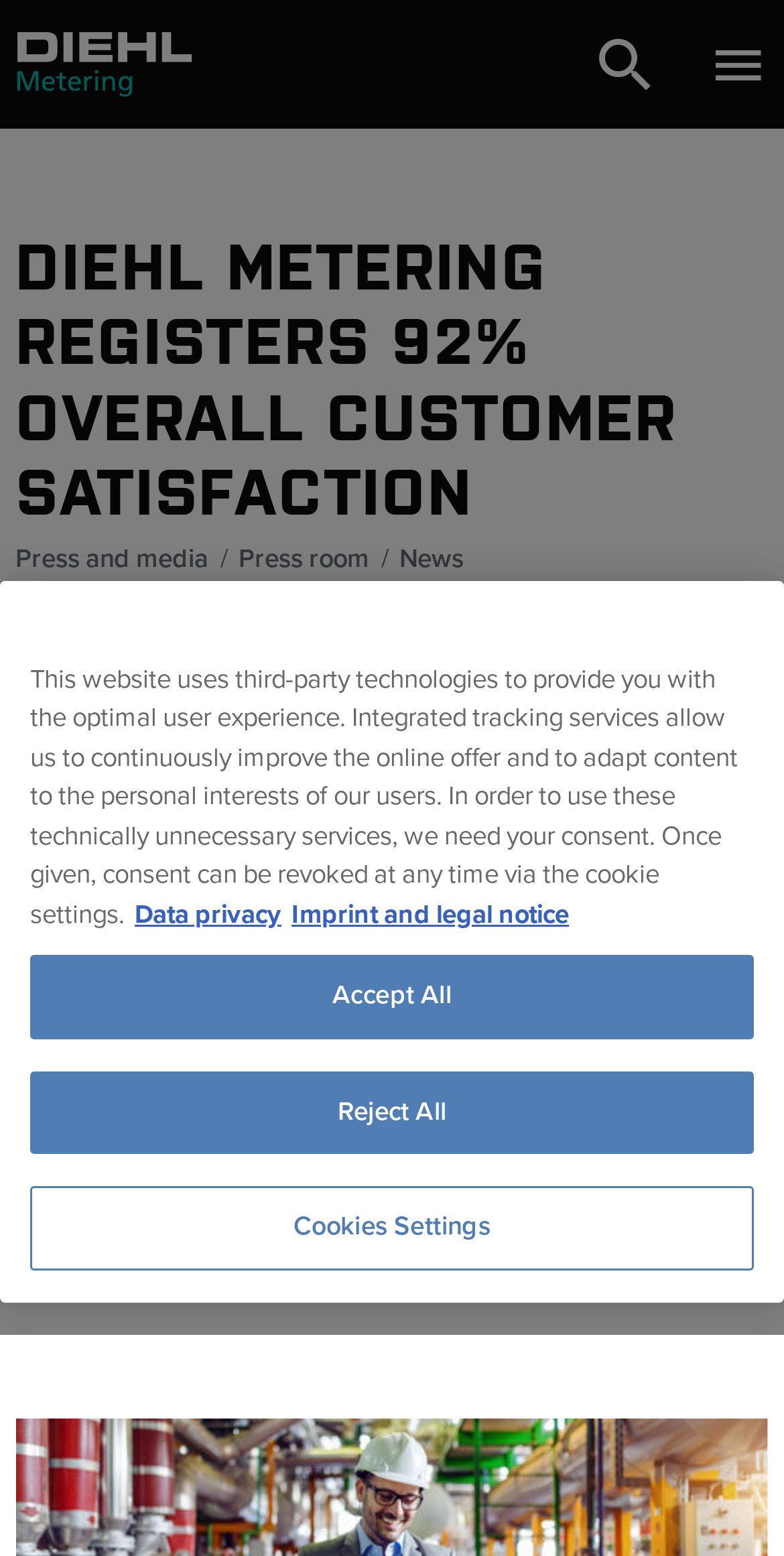What is the overall customer satisfaction rate?
Look at the image and answer the question using a single word or phrase.

92%